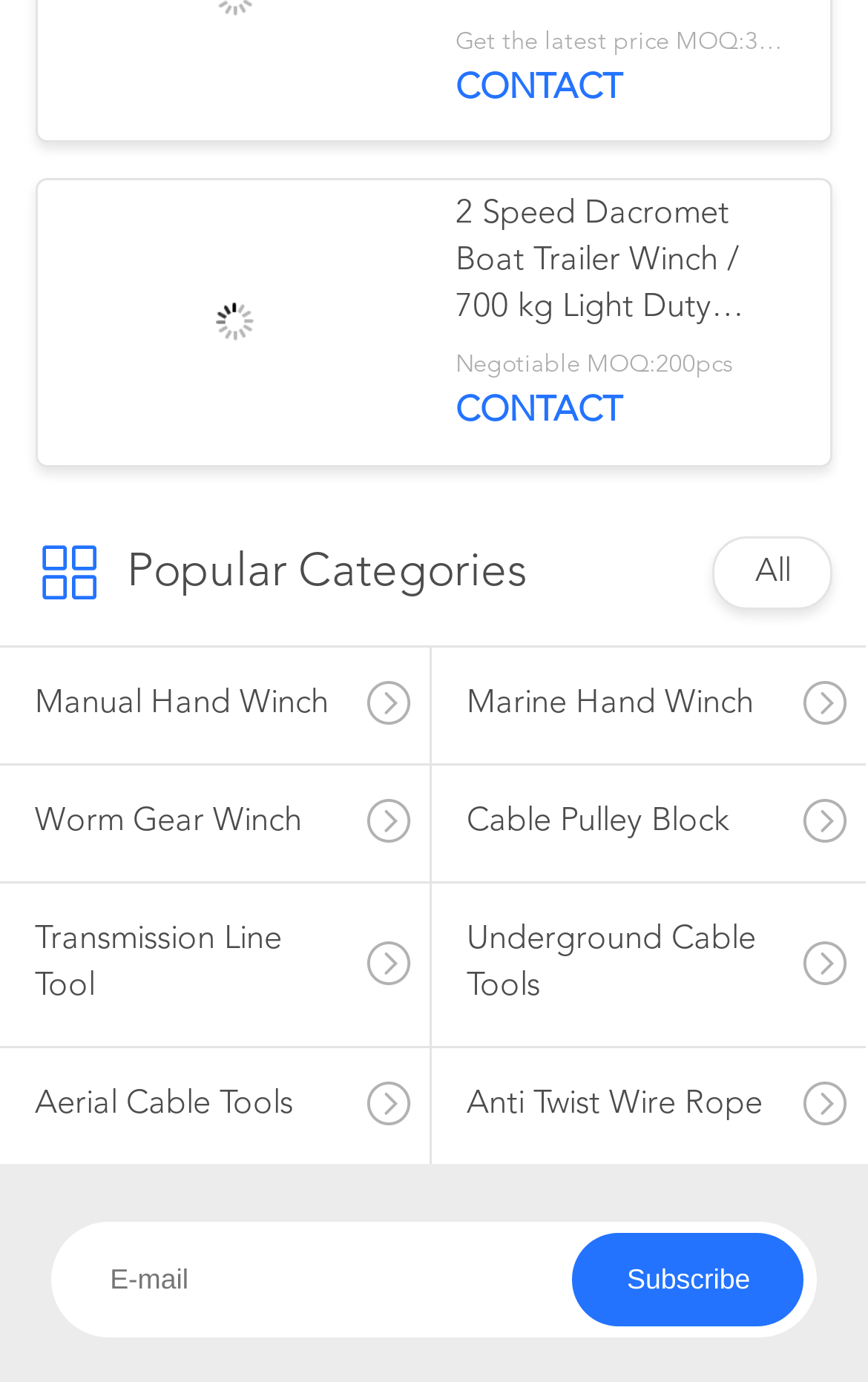Identify the bounding box coordinates of the clickable region to carry out the given instruction: "Click the Manual Hand Winch link".

[0.0, 0.469, 0.495, 0.553]